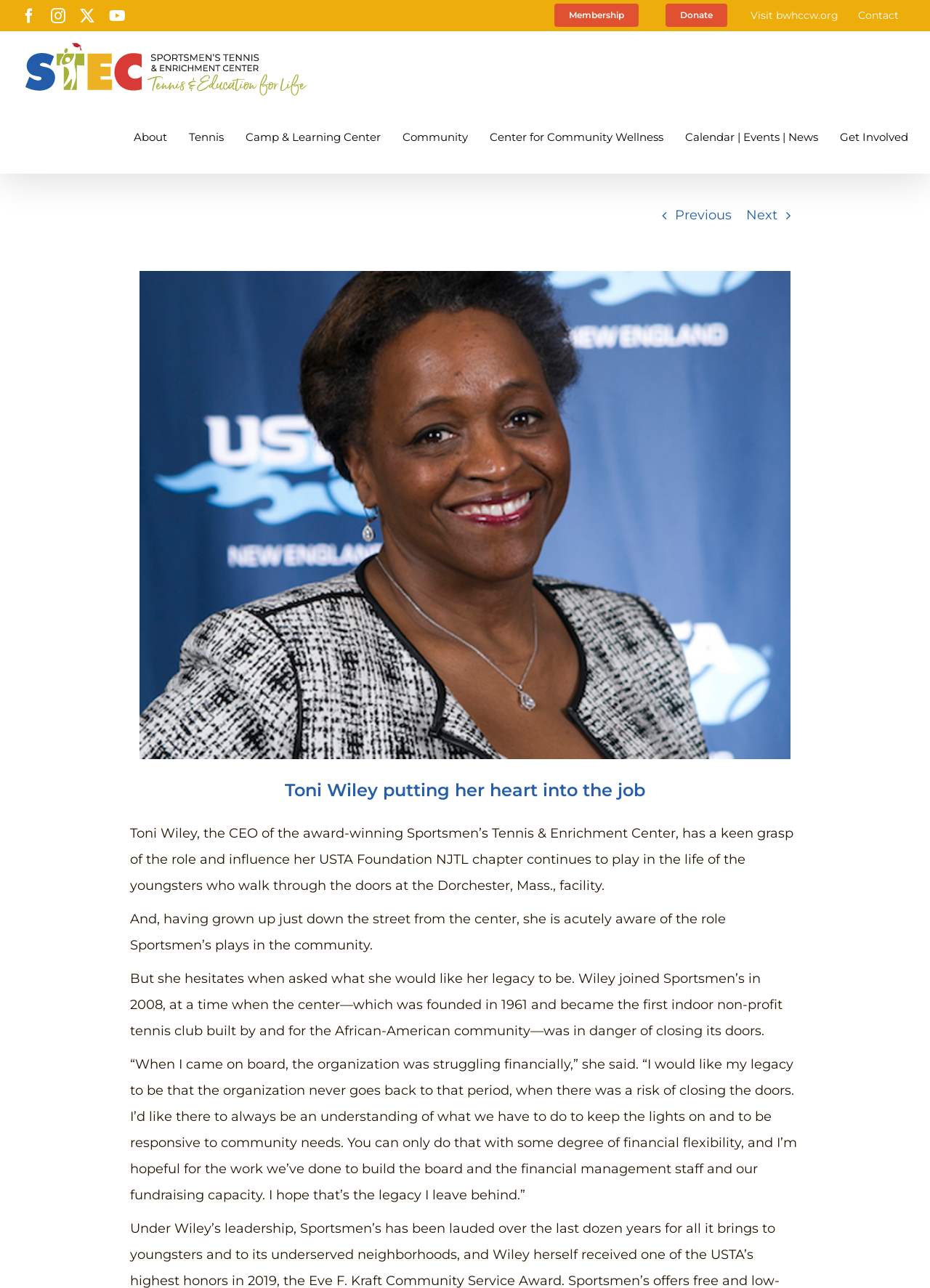Locate the bounding box coordinates of the element that should be clicked to fulfill the instruction: "View Larger Image".

[0.149, 0.214, 0.195, 0.267]